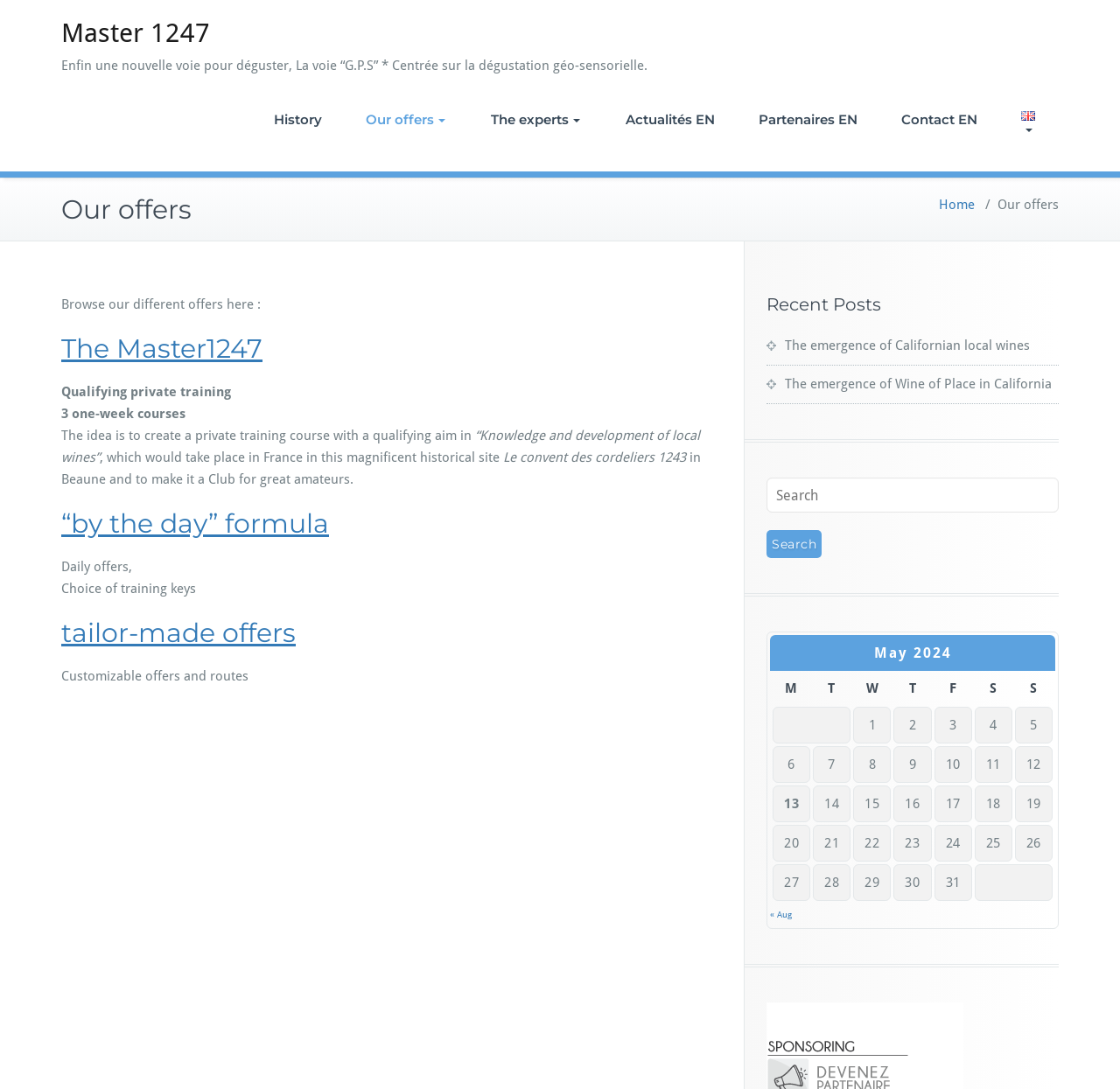Identify the bounding box for the UI element described as: "name="submit" value="Search"". The coordinates should be four float numbers between 0 and 1, i.e., [left, top, right, bottom].

[0.684, 0.487, 0.734, 0.512]